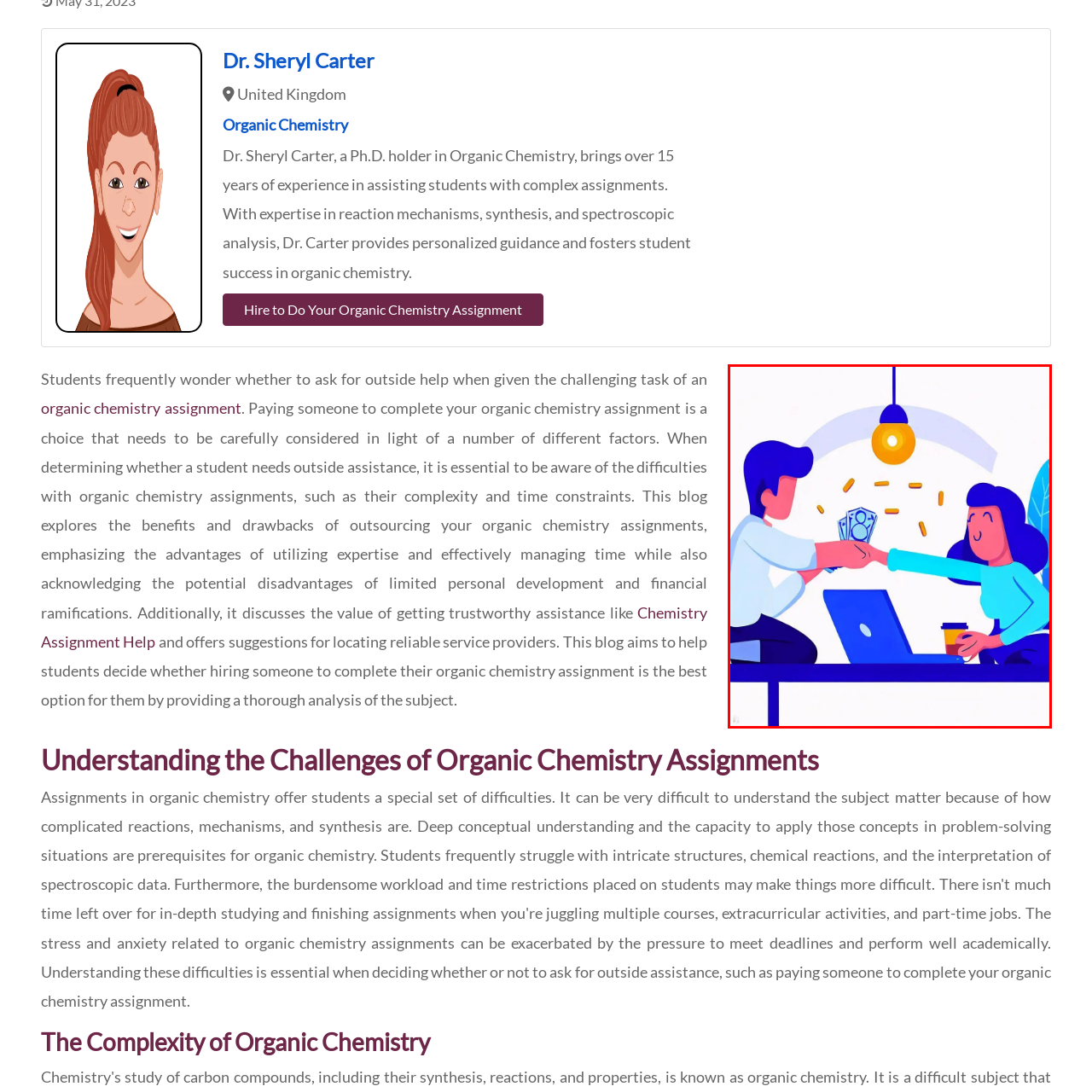What is the man wearing?
Observe the image marked by the red bounding box and generate a detailed answer to the question.

The man in the illustration is described as having dark hair and wearing a blue shirt, as he extends his arm to pass a stack of money to the woman.